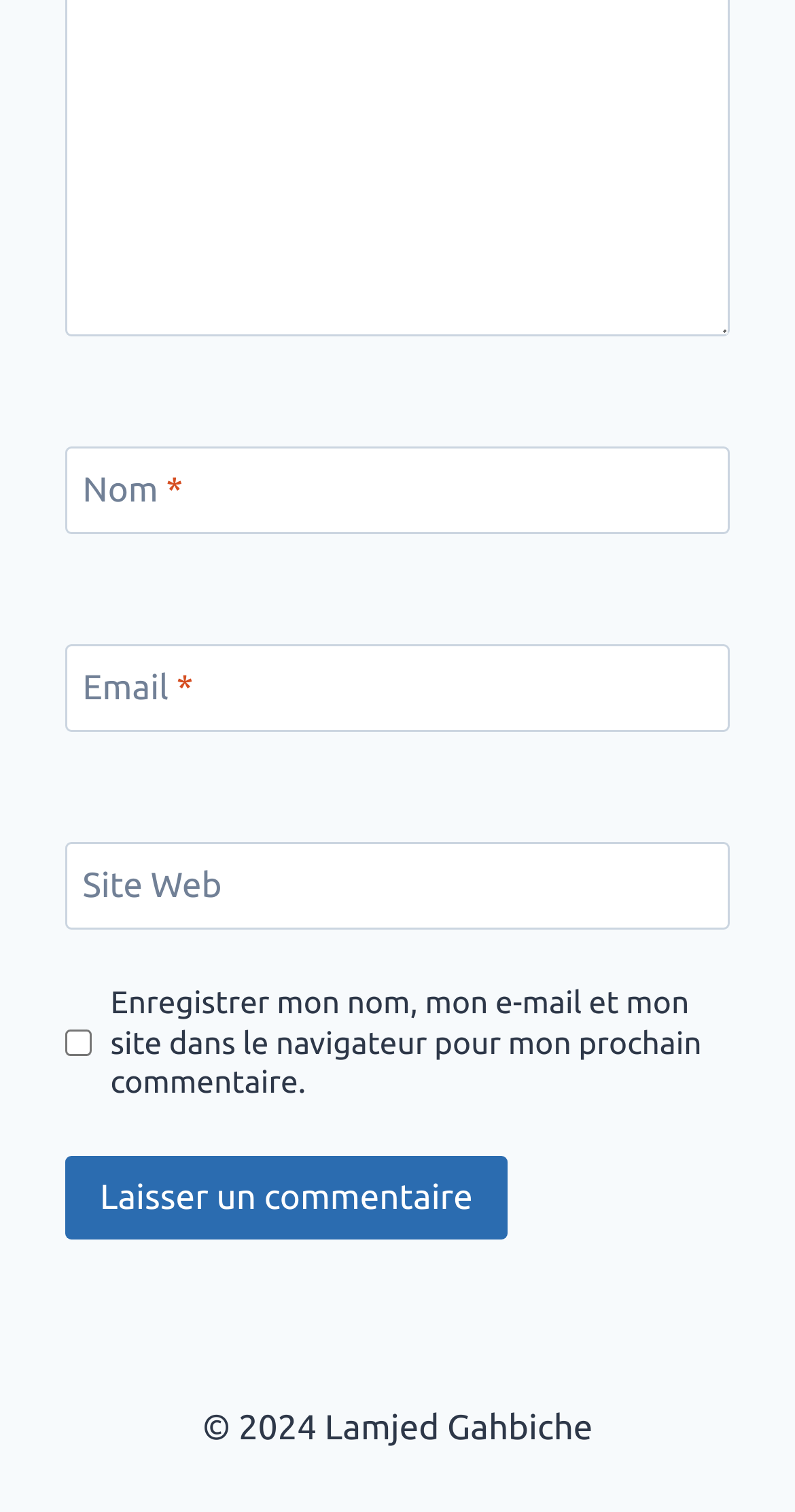Identify the bounding box for the UI element that is described as follows: "name="submit" value="Laisser un commentaire"".

[0.082, 0.764, 0.638, 0.819]